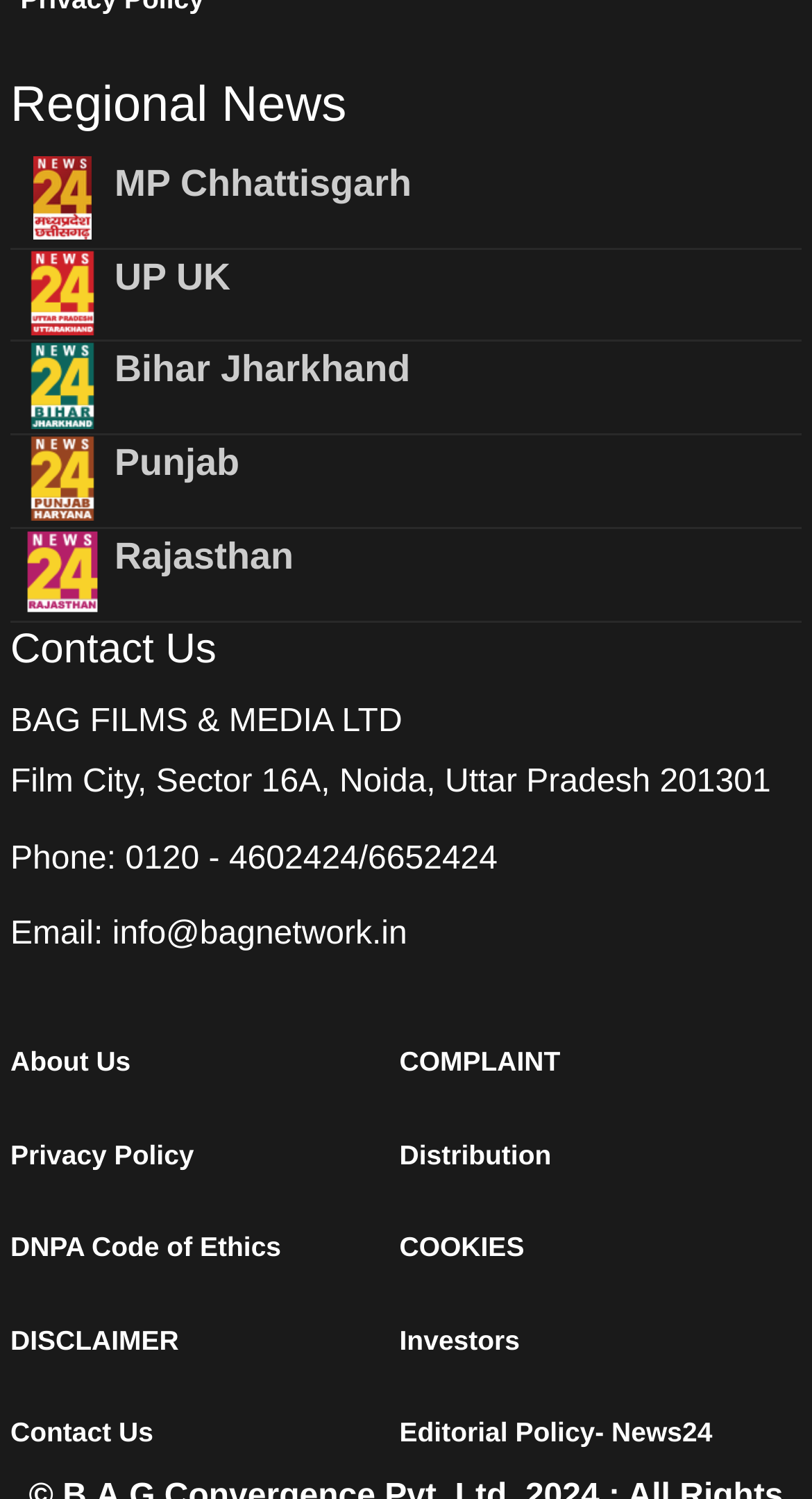Given the element description: "0120 - 4602424/6652424", predict the bounding box coordinates of the UI element it refers to, using four float numbers between 0 and 1, i.e., [left, top, right, bottom].

[0.154, 0.561, 0.613, 0.585]